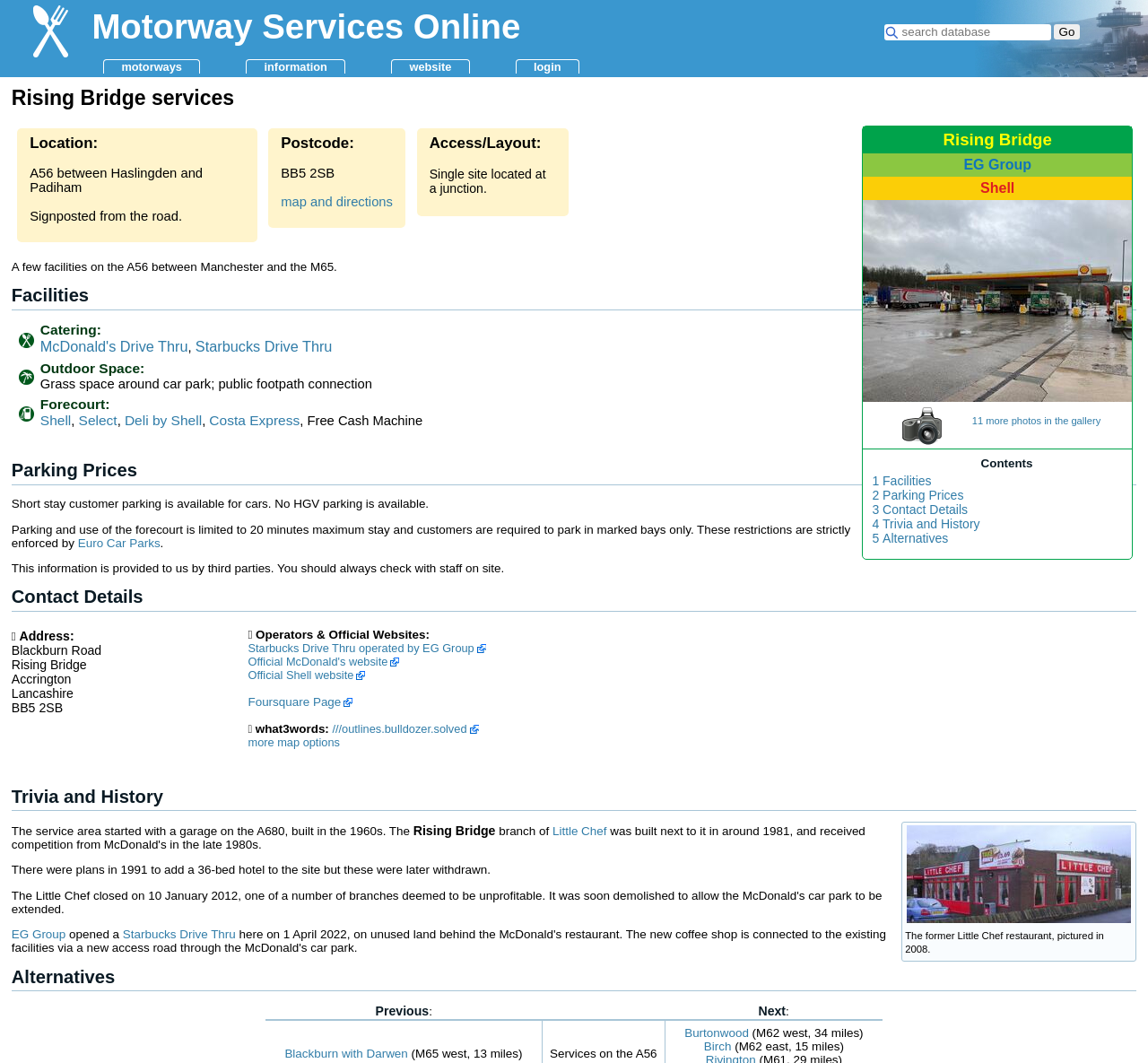Please pinpoint the bounding box coordinates for the region I should click to adhere to this instruction: "View map and directions".

[0.245, 0.183, 0.342, 0.196]